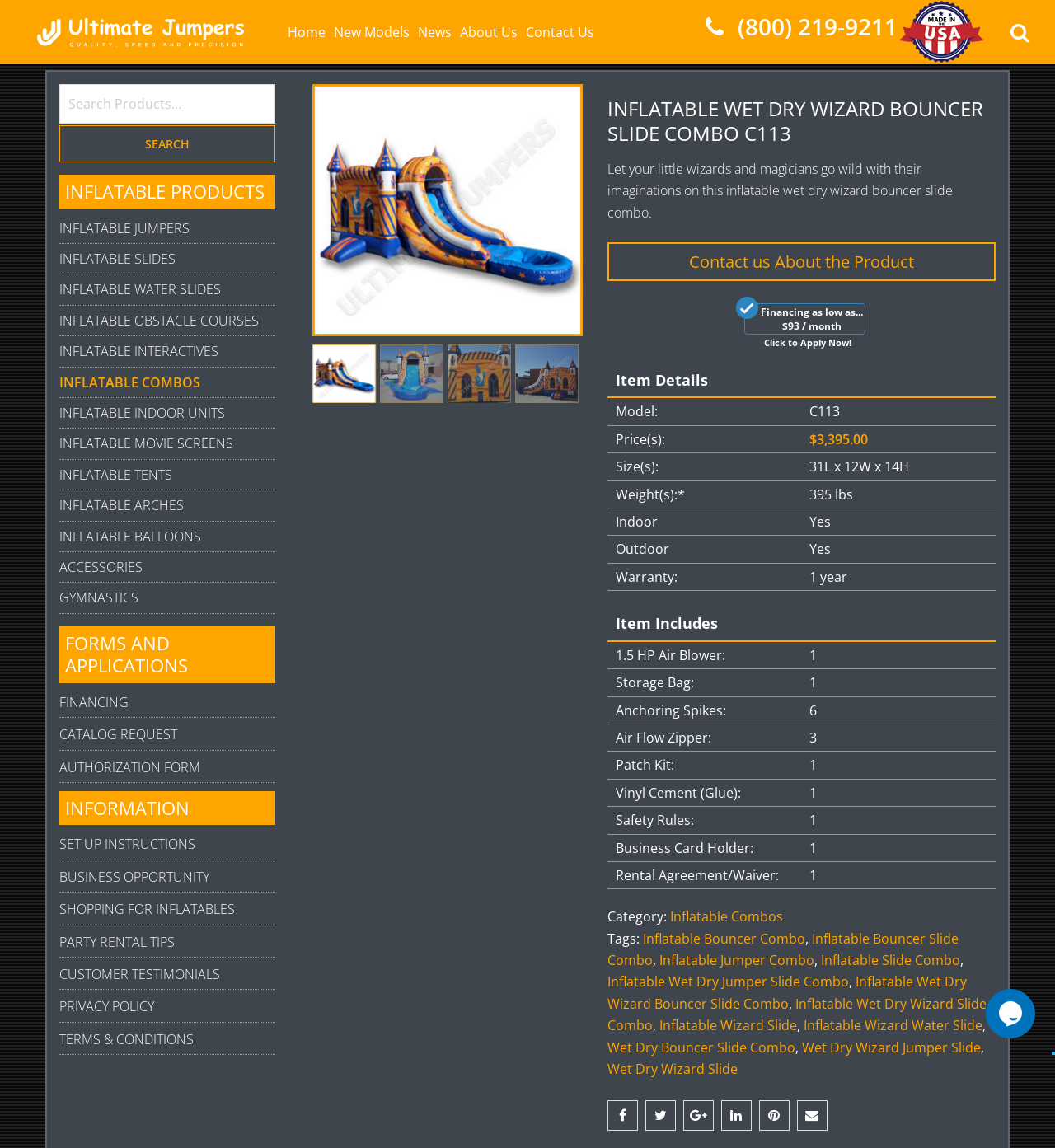Predict the bounding box for the UI component with the following description: "Inflatable Combos".

[0.635, 0.791, 0.742, 0.806]